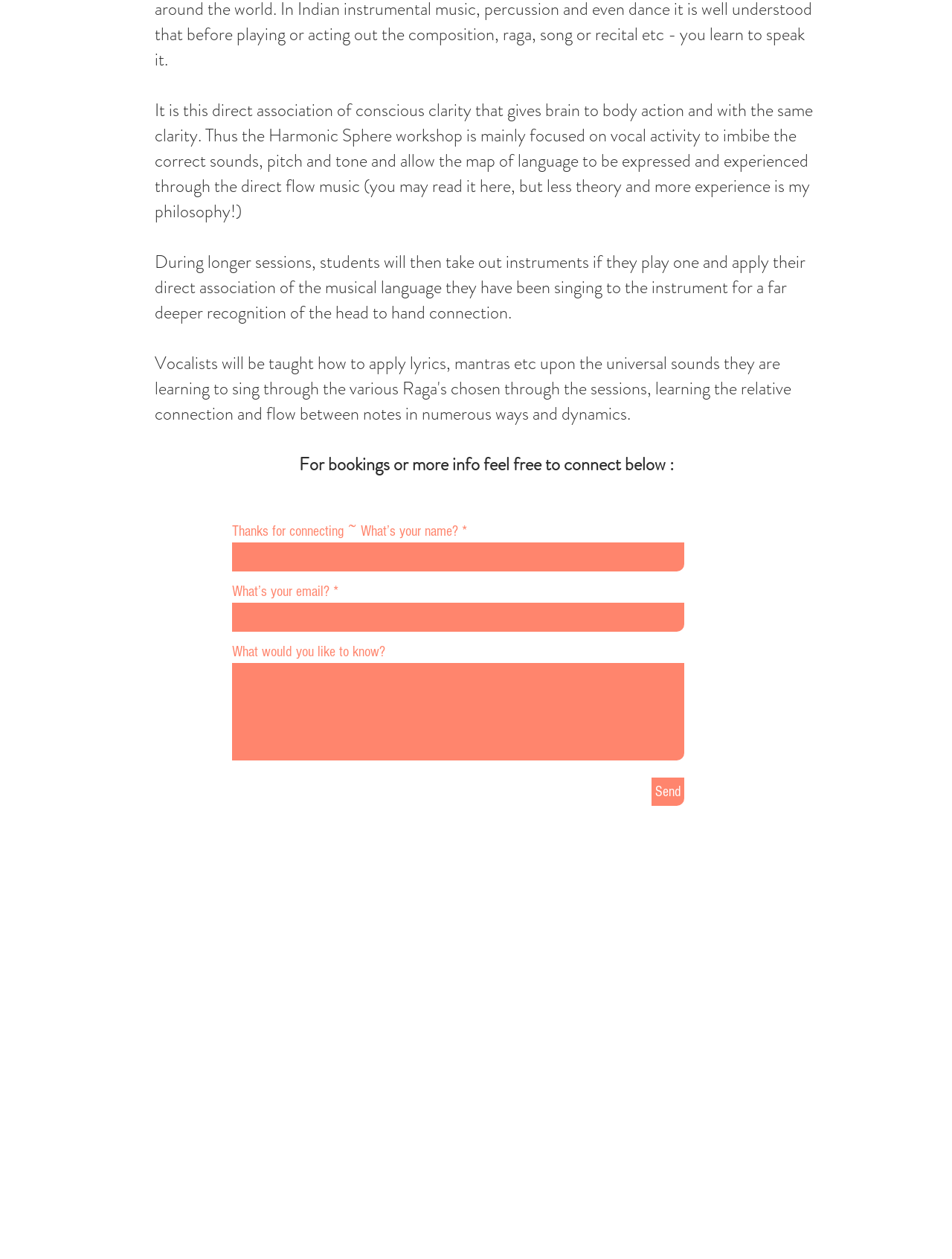Please answer the following question using a single word or phrase: 
What is the required information to submit the form?

Name and email